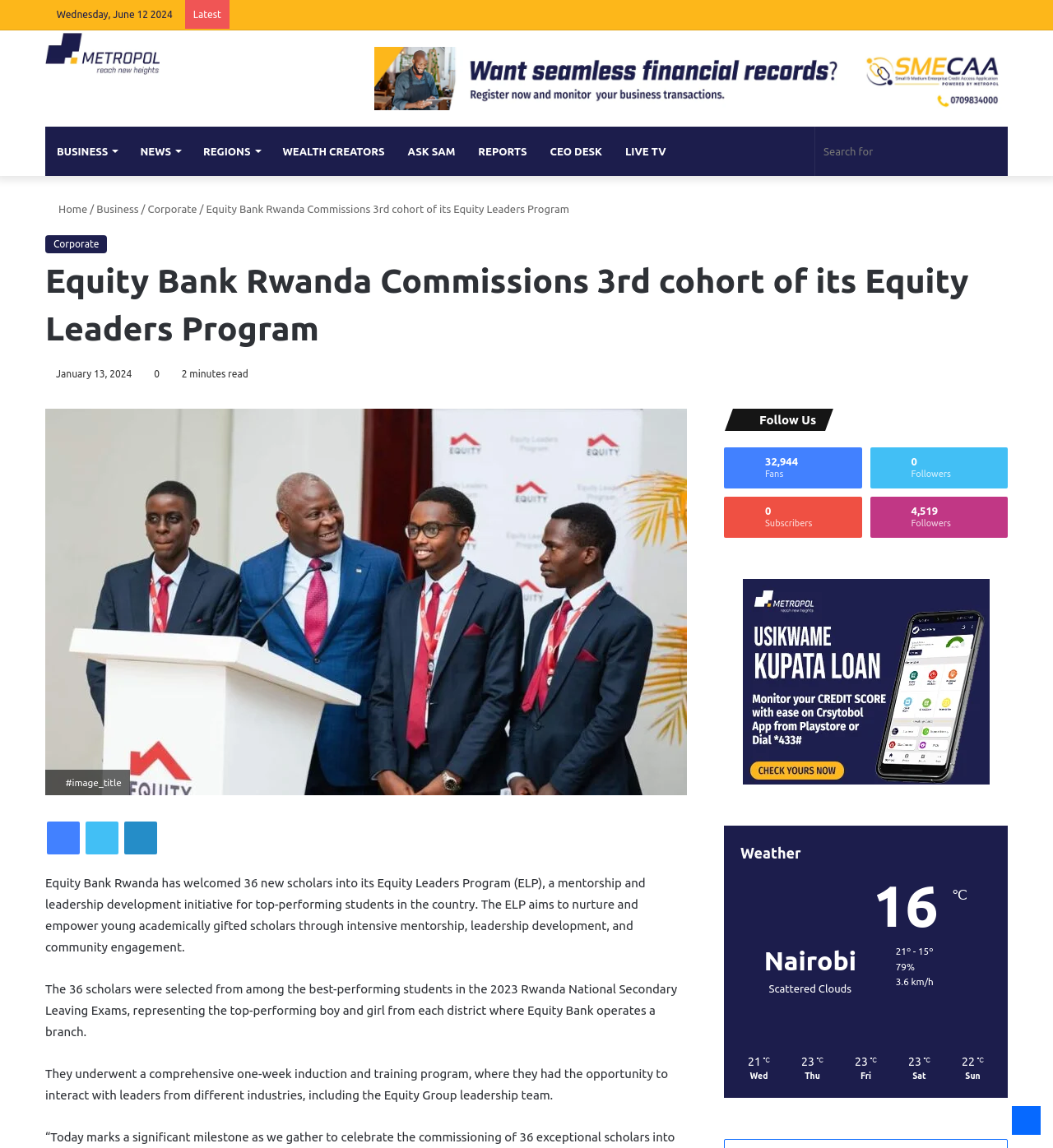Give a complete and precise description of the webpage's appearance.

The webpage is about Equity Bank Rwanda's Equity Leaders Program (ELP), a mentorship and leadership development initiative for top-performing students in the country. At the top of the page, there is a navigation bar with links to "Metropol Digital" and social media platforms like Instagram, LinkedIn, Twitter, and Facebook. Below this, there is a primary navigation bar with links to various sections of the website, including "BUSINESS", "NEWS", "REGIONS", "WEALTH CREATORS", "ASK SAM", "REPORTS", "CEO DESK", and "LIVE TV". 

On the left side of the page, there is a secondary navigation bar with links to "Home", "Business", and "Corporate". Below this, there is a heading that reads "Equity Bank Rwanda Commissions 3rd cohort of its Equity Leaders Program". 

The main content of the page is divided into three sections. The first section has a figure with an image and a caption. Below this, there are links to share the article on Facebook, Twitter, and LinkedIn. The second section has three paragraphs of text that describe the Equity Leaders Program, including the selection process and the induction and training program for the scholars. 

On the right side of the page, there is a section with links to follow the website on social media platforms, along with the number of fans, followers, and subscribers. Below this, there is a section with a weather forecast for Nairobi, including the current temperature, cloud cover, and wind speed. There is also a section with a five-day weather forecast. 

At the bottom of the page, there is a "Back to top" button.